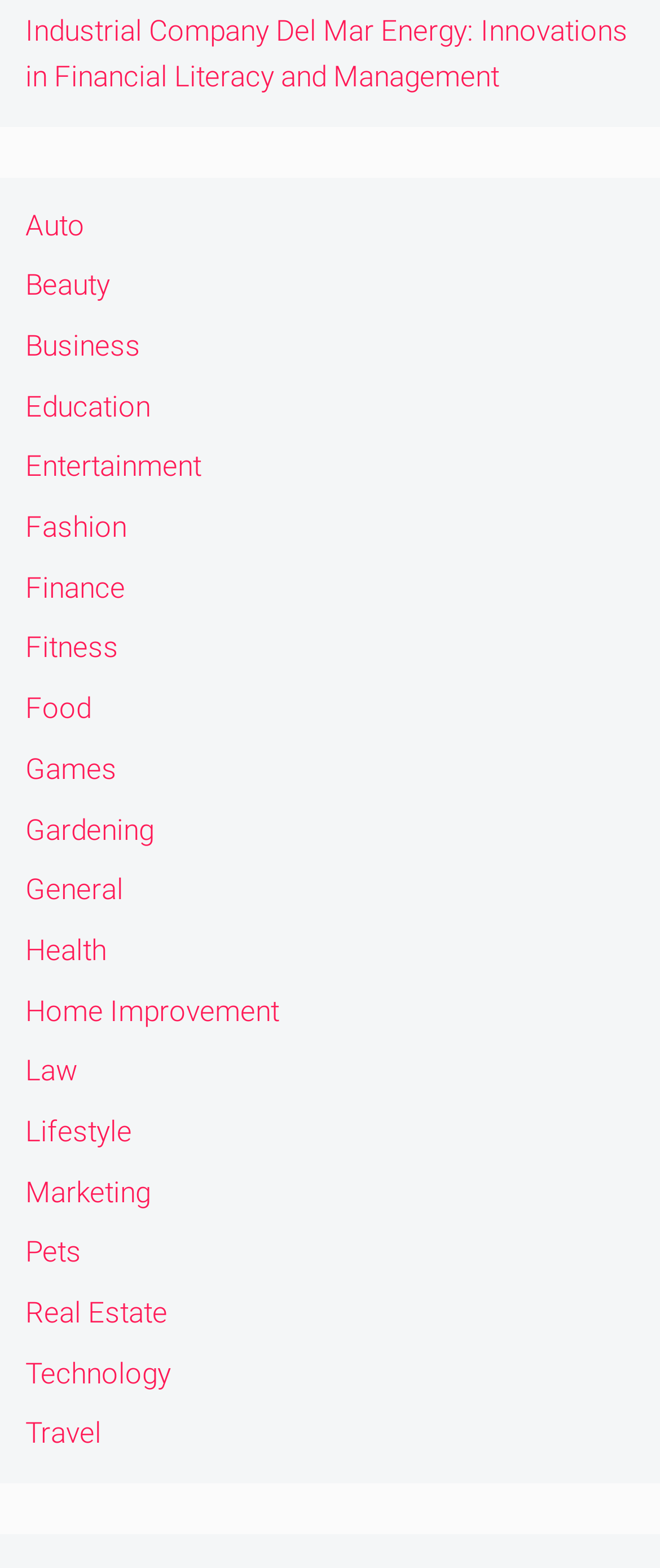Locate the bounding box coordinates of the clickable part needed for the task: "Go to Technology section".

[0.038, 0.865, 0.259, 0.886]